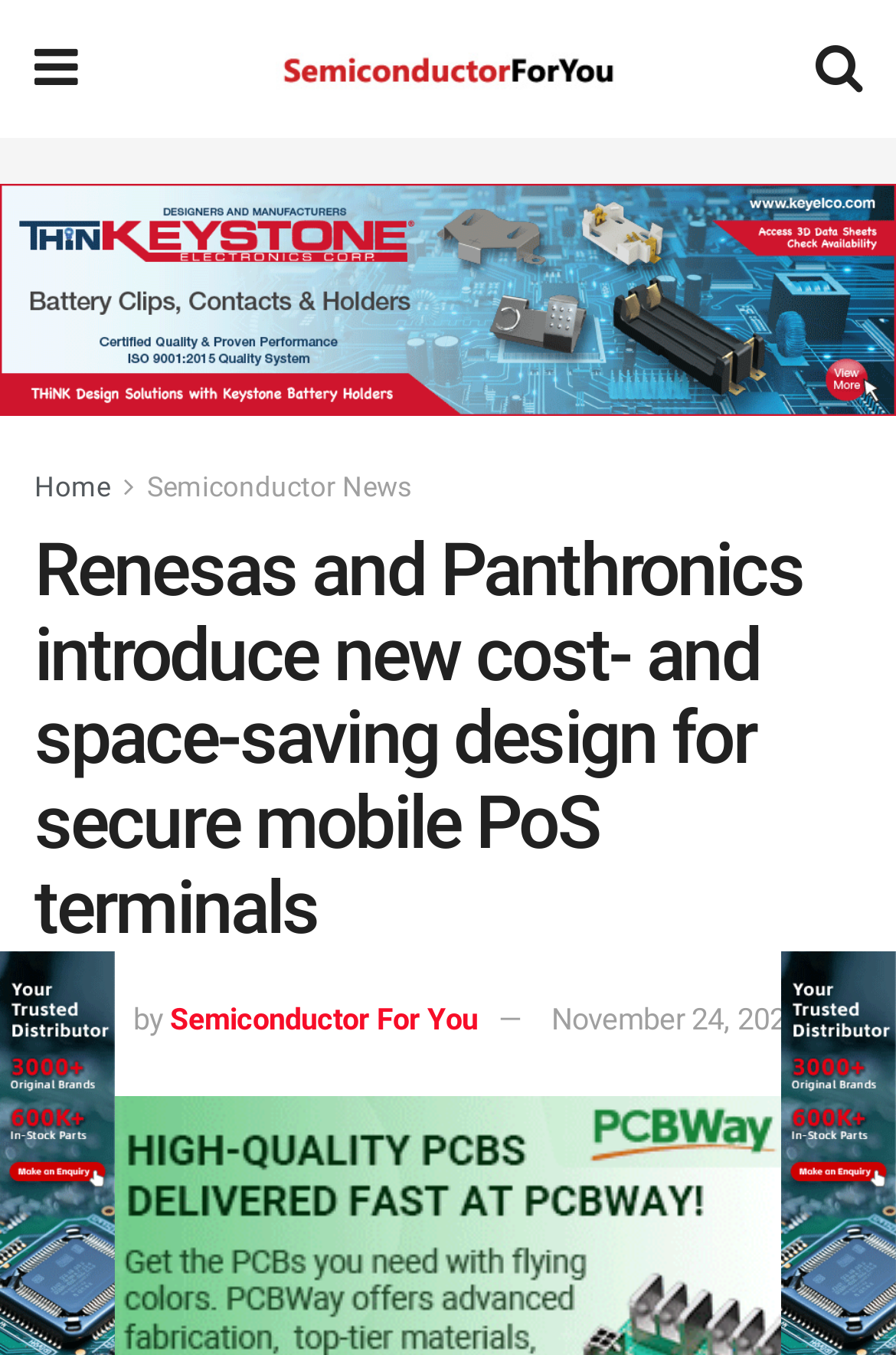How many images are there on the webpage?
Please look at the screenshot and answer in one word or a short phrase.

2